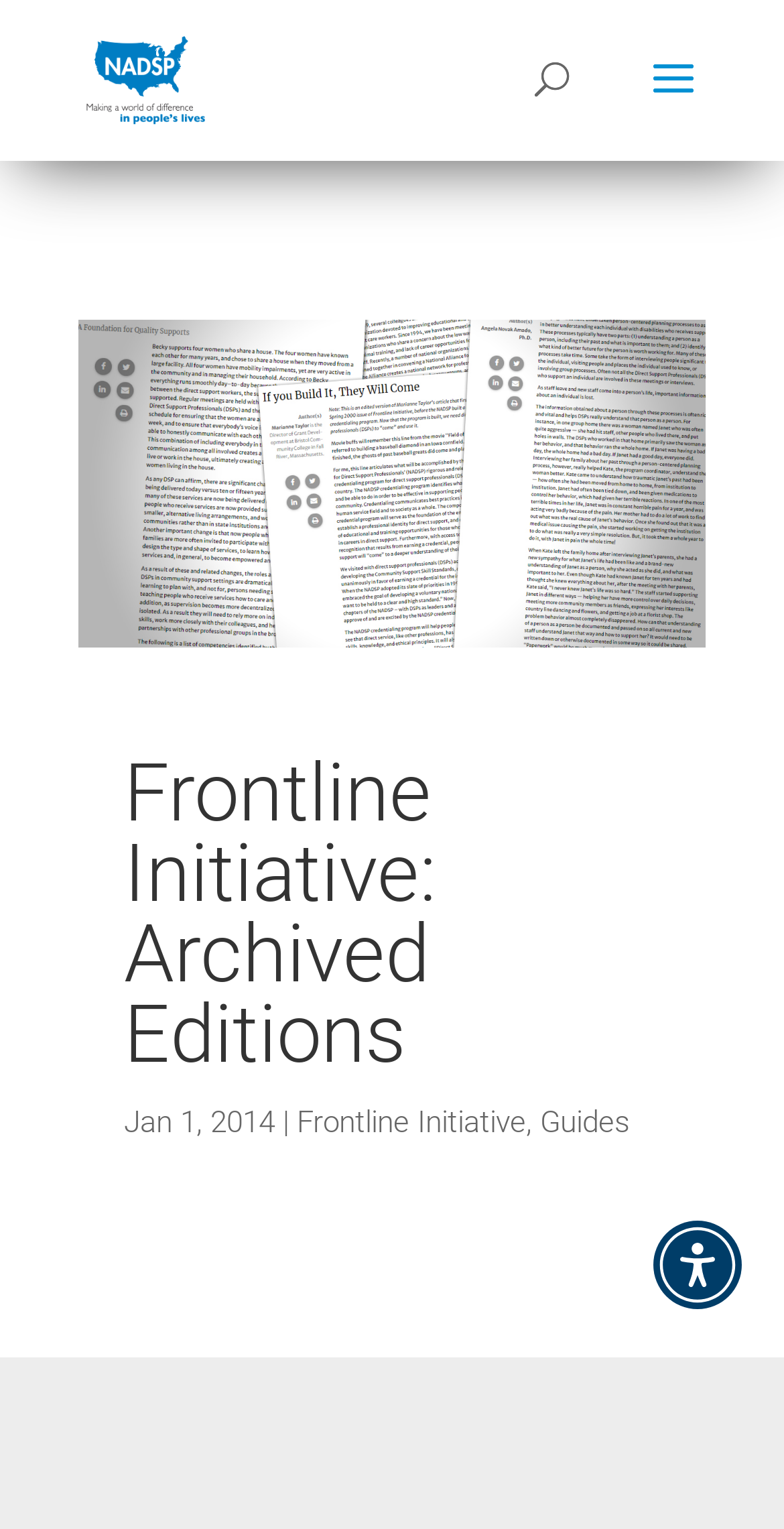Please specify the bounding box coordinates in the format (top-left x, top-left y, bottom-right x, bottom-right y), with values ranging from 0 to 1. Identify the bounding box for the UI component described as follows: alt="NADSP"

[0.11, 0.039, 0.262, 0.063]